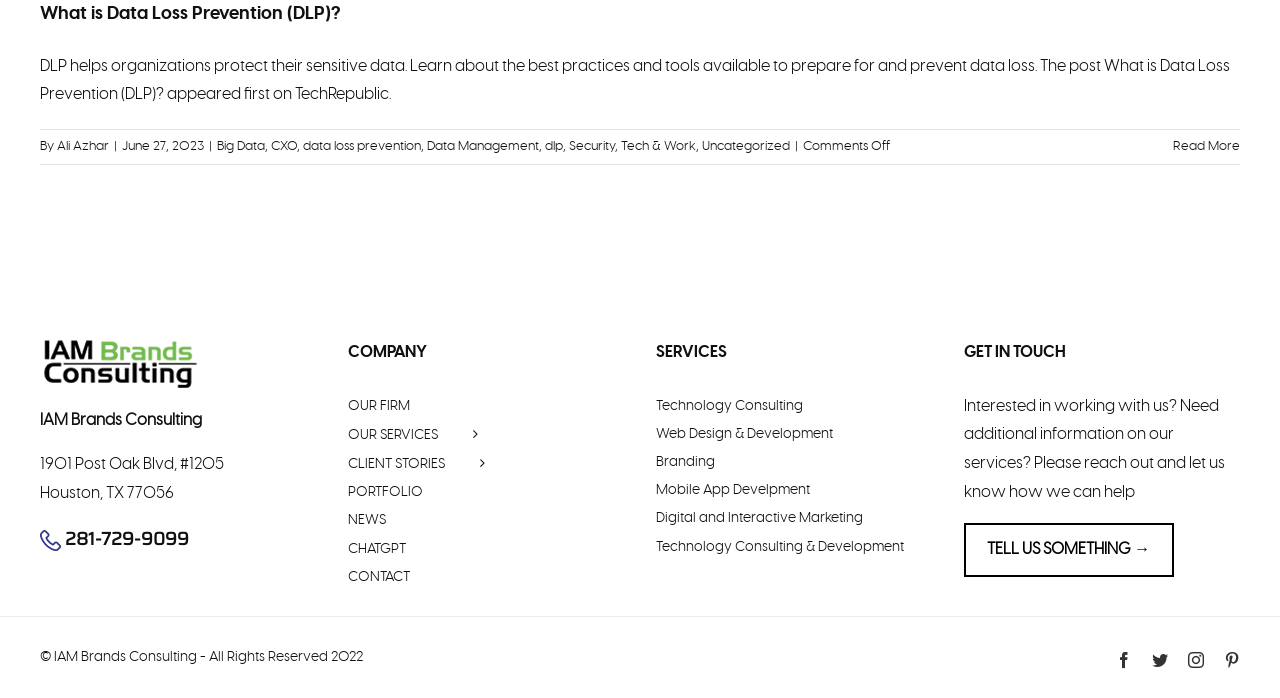Given the description: "Client Stories", determine the bounding box coordinates of the UI element. The coordinates should be formatted as four float numbers between 0 and 1, [left, top, right, bottom].

[0.272, 0.645, 0.487, 0.687]